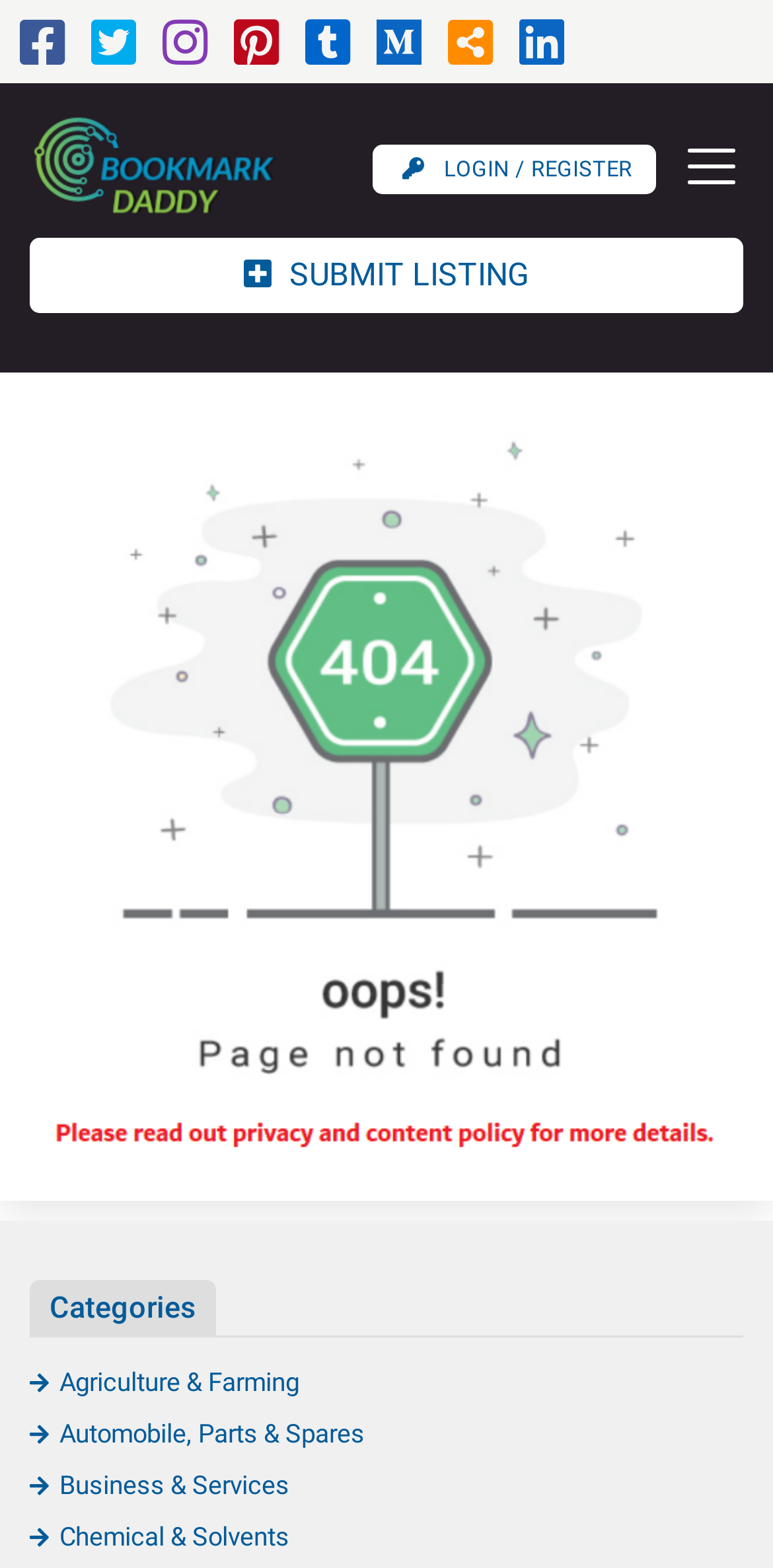Identify the bounding box coordinates for the region to click in order to carry out this instruction: "View Agriculture & Farming category". Provide the coordinates using four float numbers between 0 and 1, formatted as [left, top, right, bottom].

[0.038, 0.872, 0.387, 0.891]